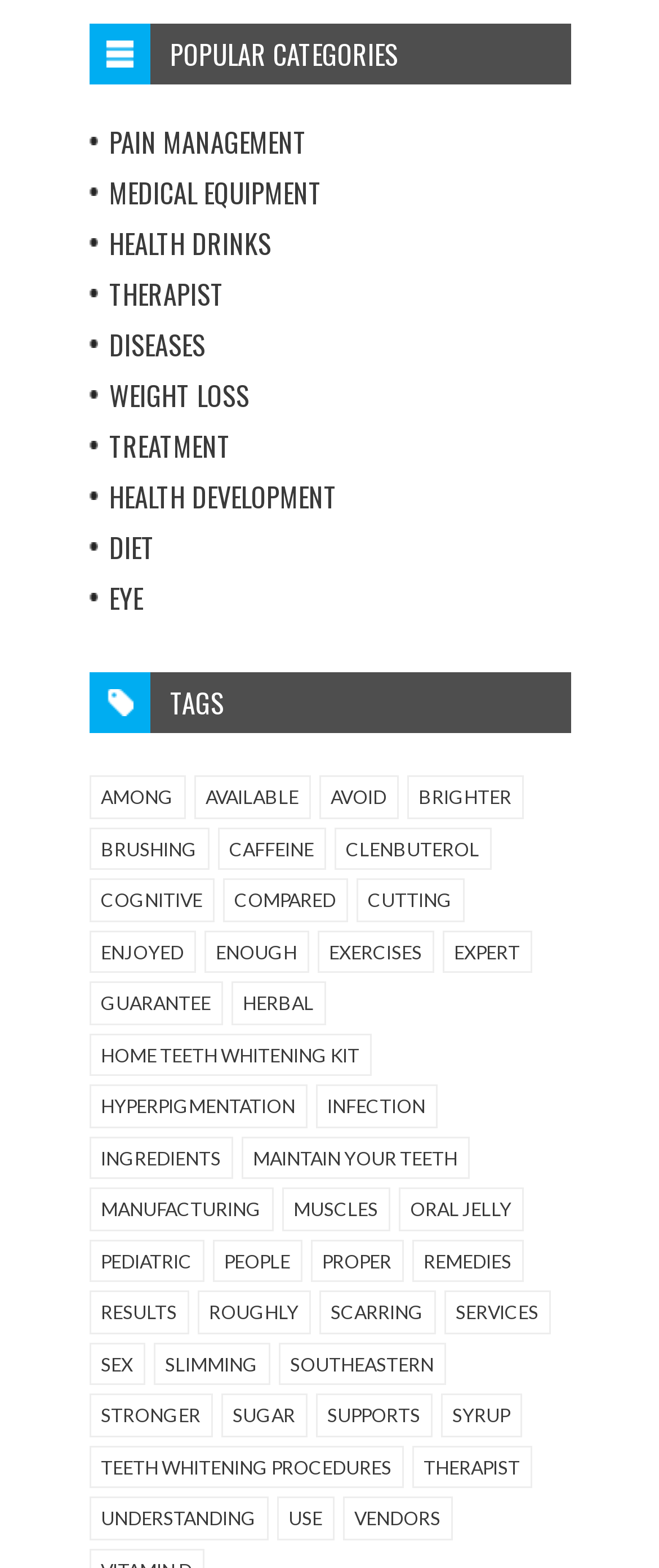Using the provided element description "Home teeth whitening kit", determine the bounding box coordinates of the UI element.

[0.135, 0.659, 0.563, 0.687]